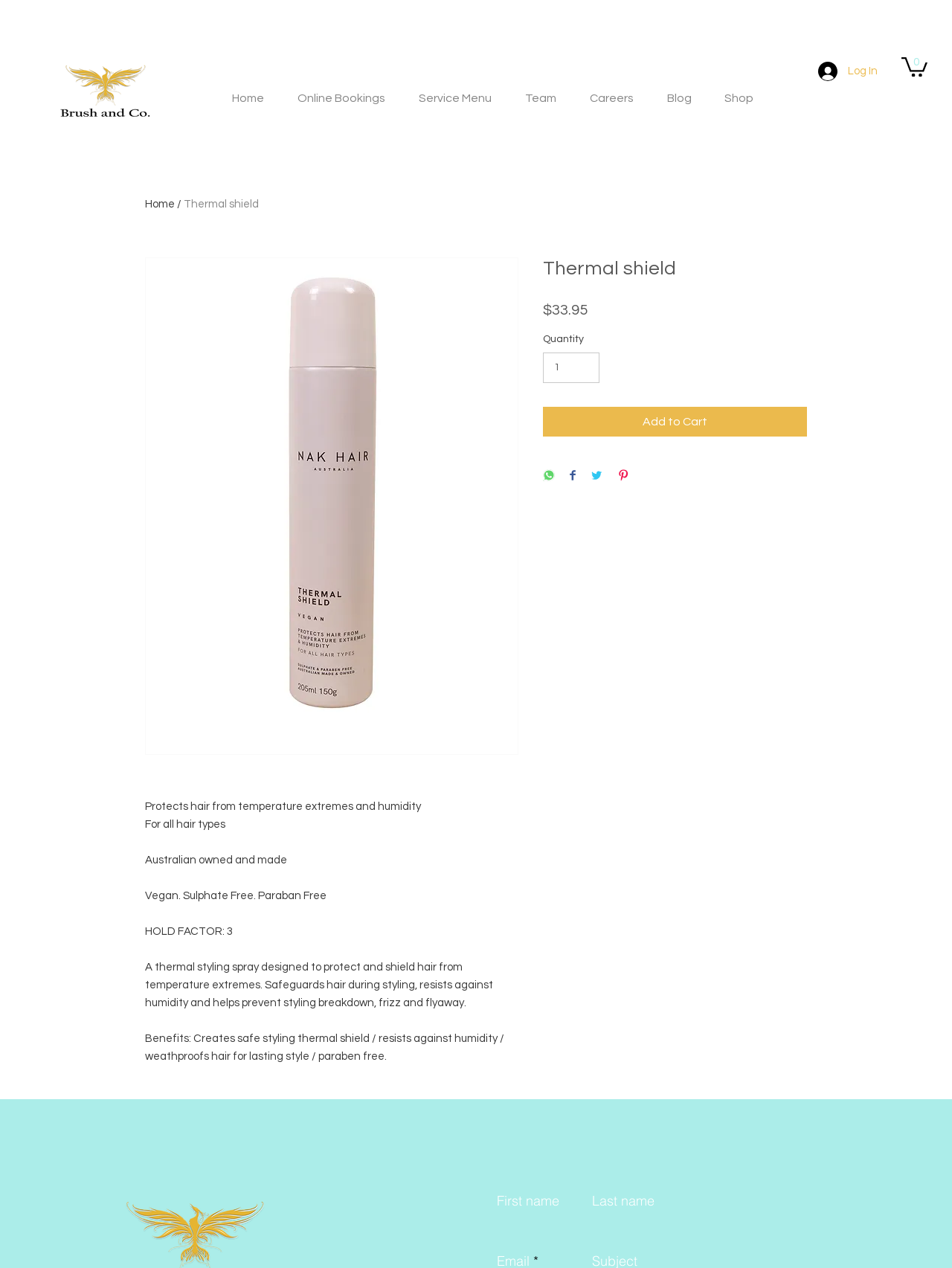Determine the bounding box for the UI element as described: "input value="1" aria-label="Quantity" value="1"". The coordinates should be represented as four float numbers between 0 and 1, formatted as [left, top, right, bottom].

[0.57, 0.278, 0.63, 0.302]